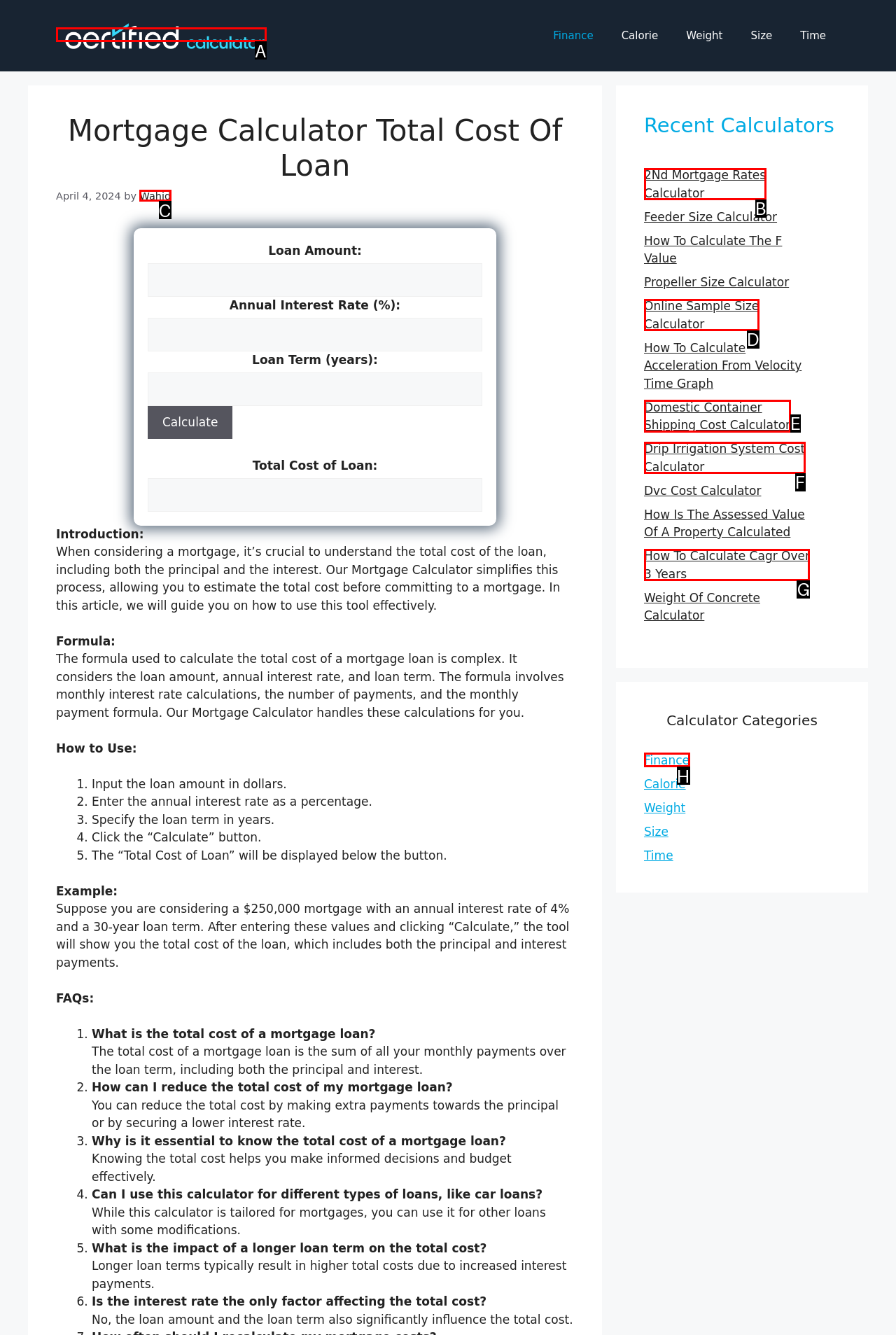Tell me which one HTML element best matches the description: Drip Irrigation System Cost Calculator Answer with the option's letter from the given choices directly.

F